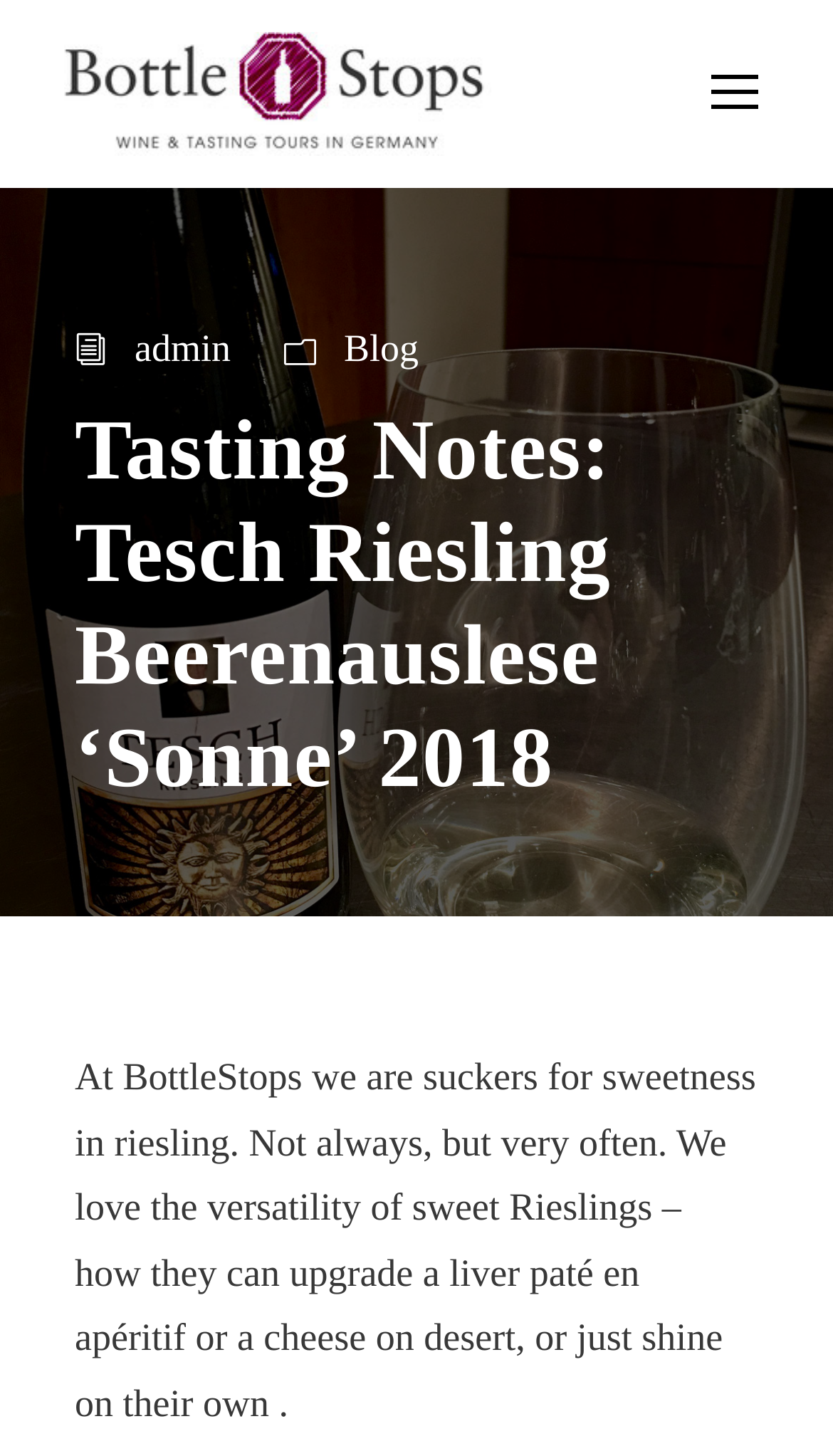What is the icon on the top right corner?
Please craft a detailed and exhaustive response to the question.

The icon on the top right corner is uf106, which is an unidentified icon, but its presence is confirmed by the link element with the OCR text 'uf106' and its bounding box coordinates.